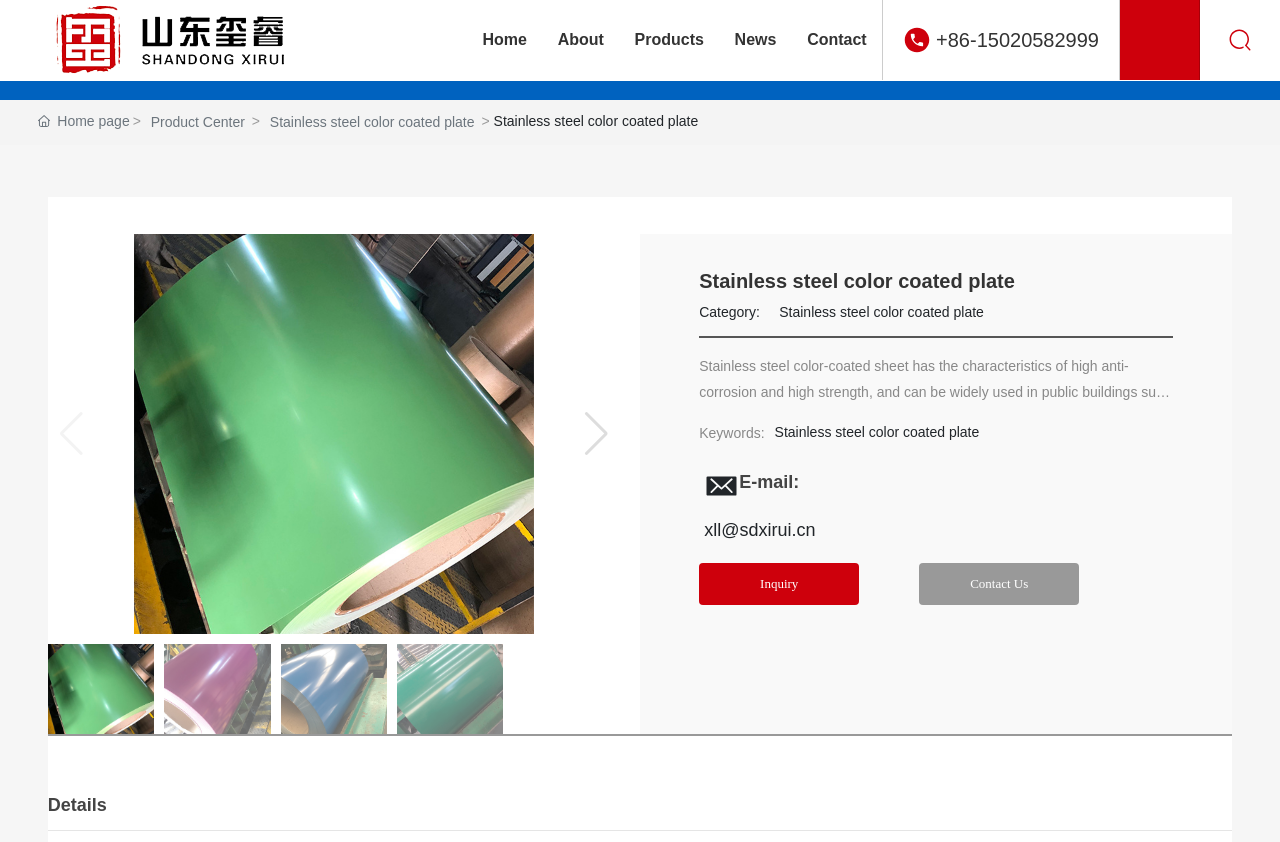Create a full and detailed caption for the entire webpage.

The webpage is about Stainless steel color coated plates, specifically from Shandong Xirui Metal Materials Co., Ltd. At the top left corner, there is a logo "XIRUI" with a link to the company's homepage. Next to it, there are five navigation links: "Home", "About", "Products", "News", and "Contact". 

On the top right corner, there is a phone number "+86-15020582999" and two small images. Below the navigation links, there is a prominent link to the "Home page" and another link to the "Product Center". The main content of the page is about Stainless steel color coated plates, with a heading and a brief description of the product's characteristics and applications.

The product description is accompanied by four images, arranged in two rows, showcasing the product. There are also links to related categories and keywords. Below the product description, there is a section with contact information, including an email address and links to "Inquiry" and "Contact Us". At the bottom of the page, there is a separator line and a link to "Details".